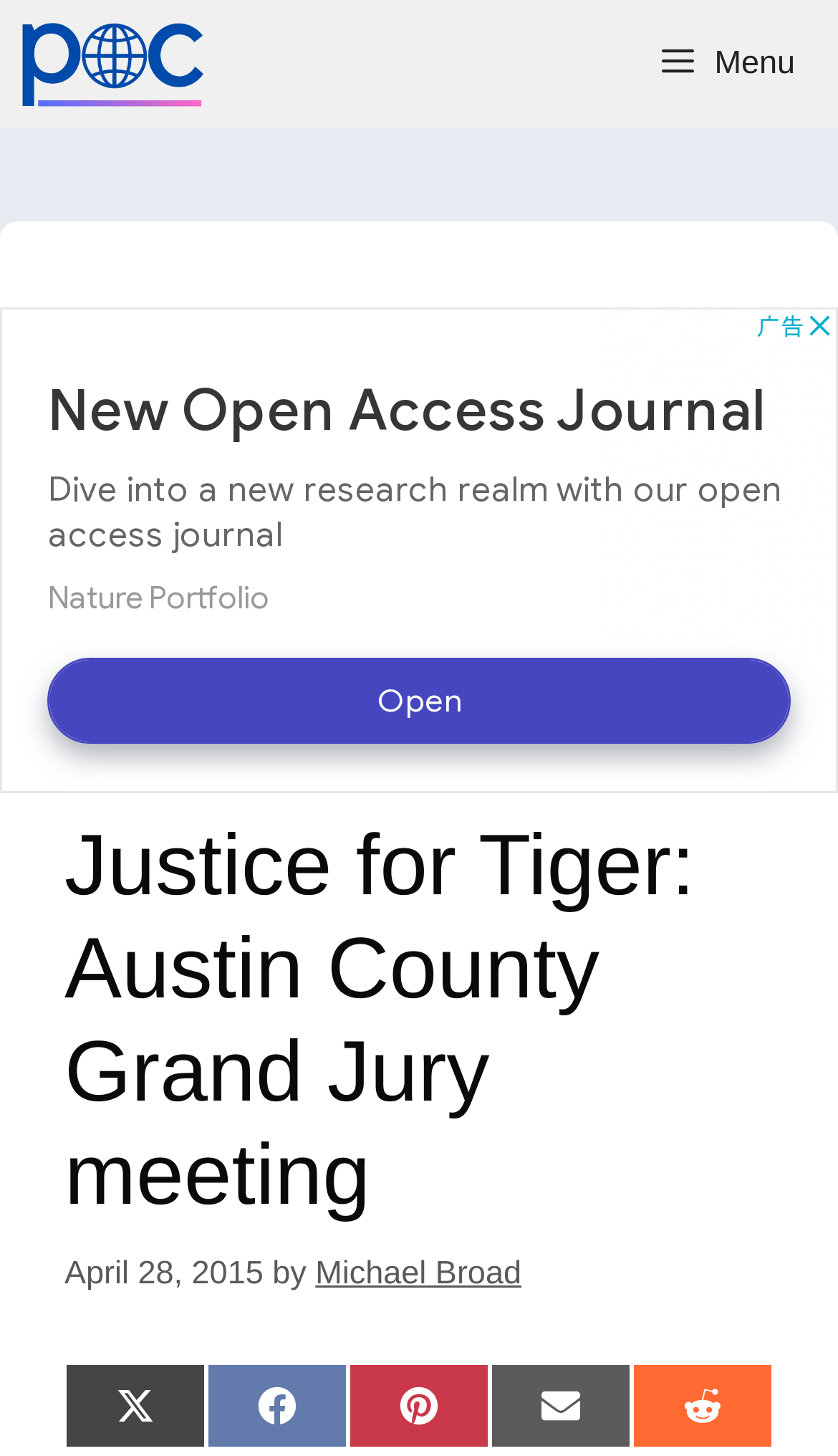Identify the bounding box coordinates of the clickable section necessary to follow the following instruction: "Click the Freethinking Animal Advocacy logo". The coordinates should be presented as four float numbers from 0 to 1, i.e., [left, top, right, bottom].

[0.026, 0.0, 0.243, 0.089]